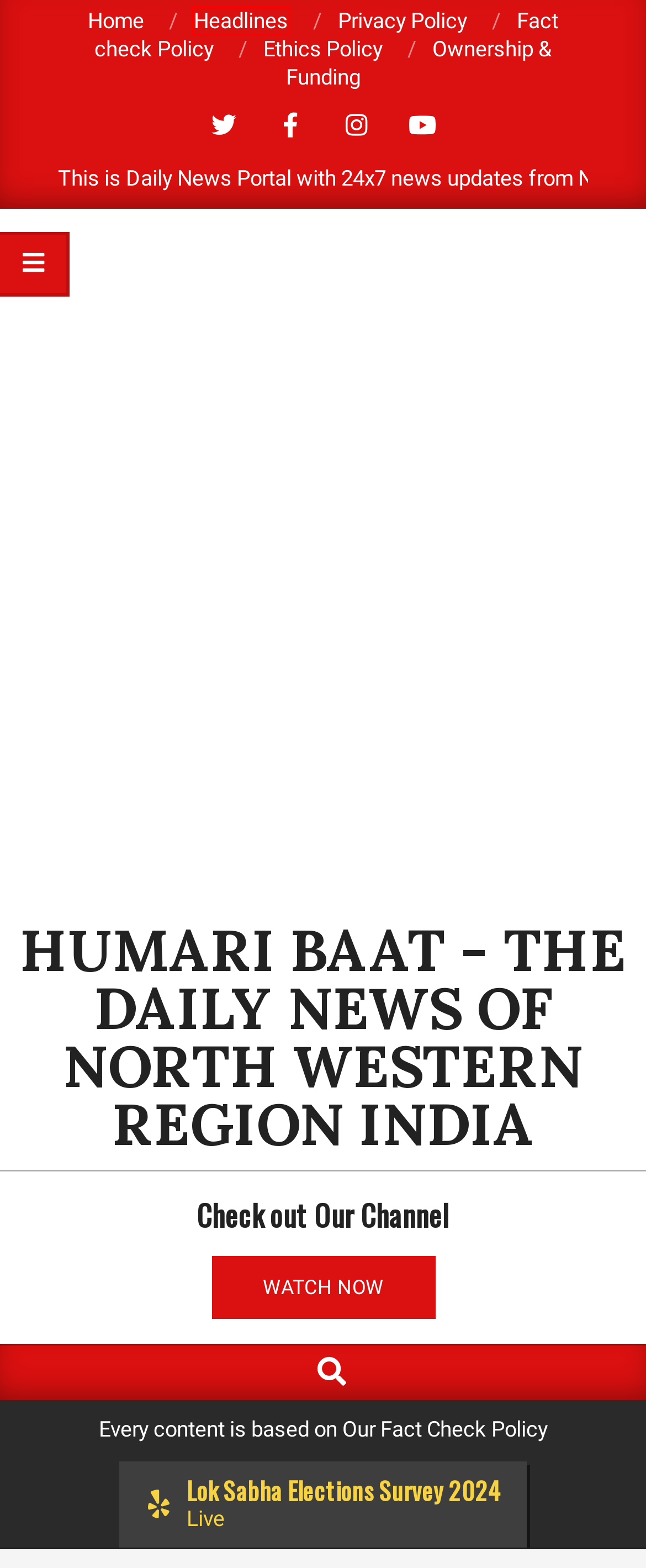Analyze the screenshot of a webpage featuring a red rectangle around an element. Pick the description that best fits the new webpage after interacting with the element inside the red bounding box. Here are the candidates:
A. Humari Baat Privacy Policy - Humari Baat - The Daily News of North Western Region India
B. health - Humari Baat - The Daily News of North Western Region India
C. Recent News Headline - Humari Baat - The Daily News of North Western Region India
D. CRCS-Sahara Refund Portal Launched - Humari Baat - The Daily News of North Western Region India
E. Humari Baat - The Daily News of North Western Region India
F. Uttarakhand News - Humari Baat - The Daily News of North Western Region India
G. politics - Humari Baat - The Daily News of North Western Region India
H. business - Humari Baat - The Daily News of North Western Region India

C